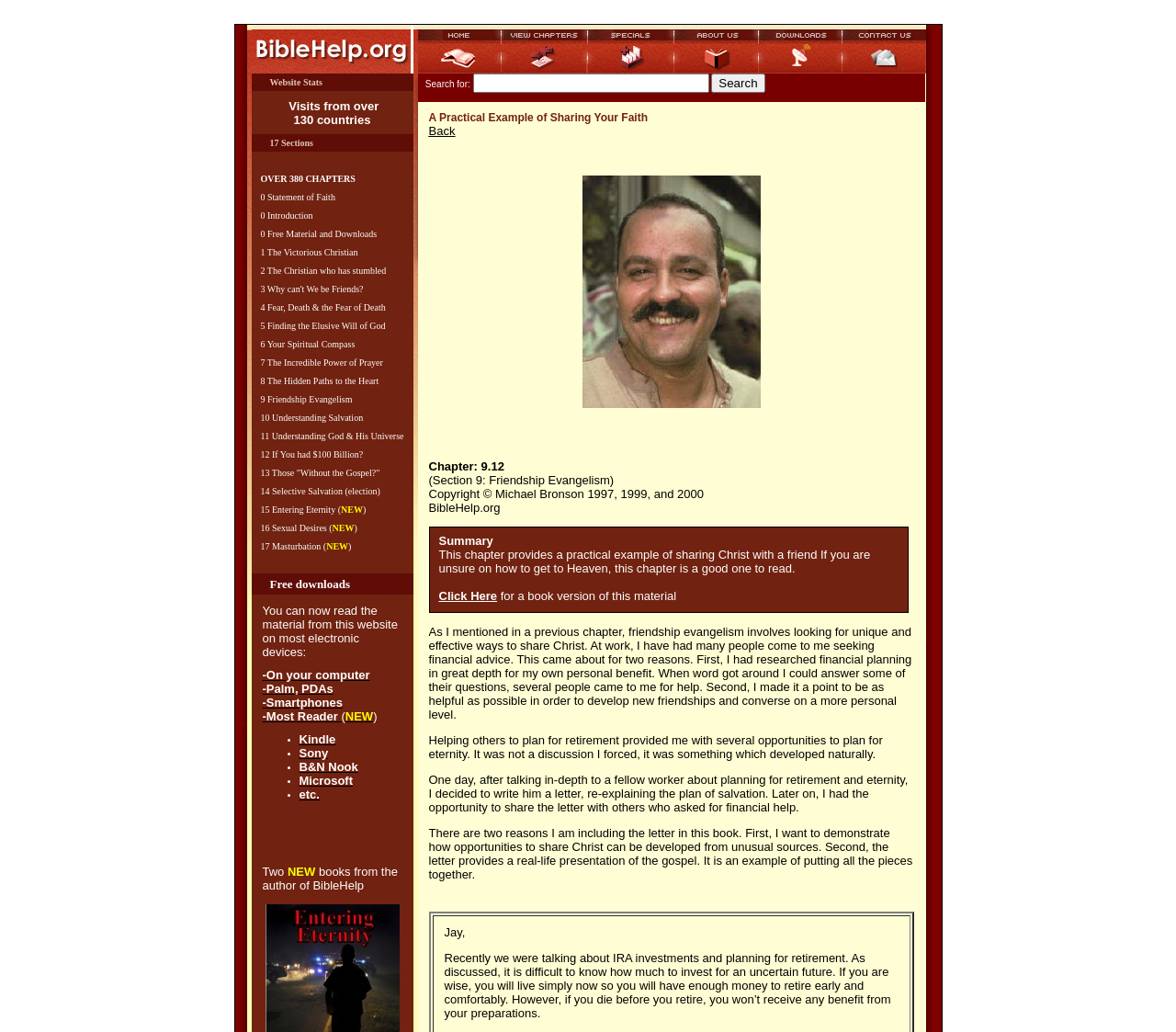Please find the bounding box coordinates of the element that needs to be clicked to perform the following instruction: "Explore the Victorious Christian chapter". The bounding box coordinates should be four float numbers between 0 and 1, represented as [left, top, right, bottom].

[0.227, 0.24, 0.304, 0.249]